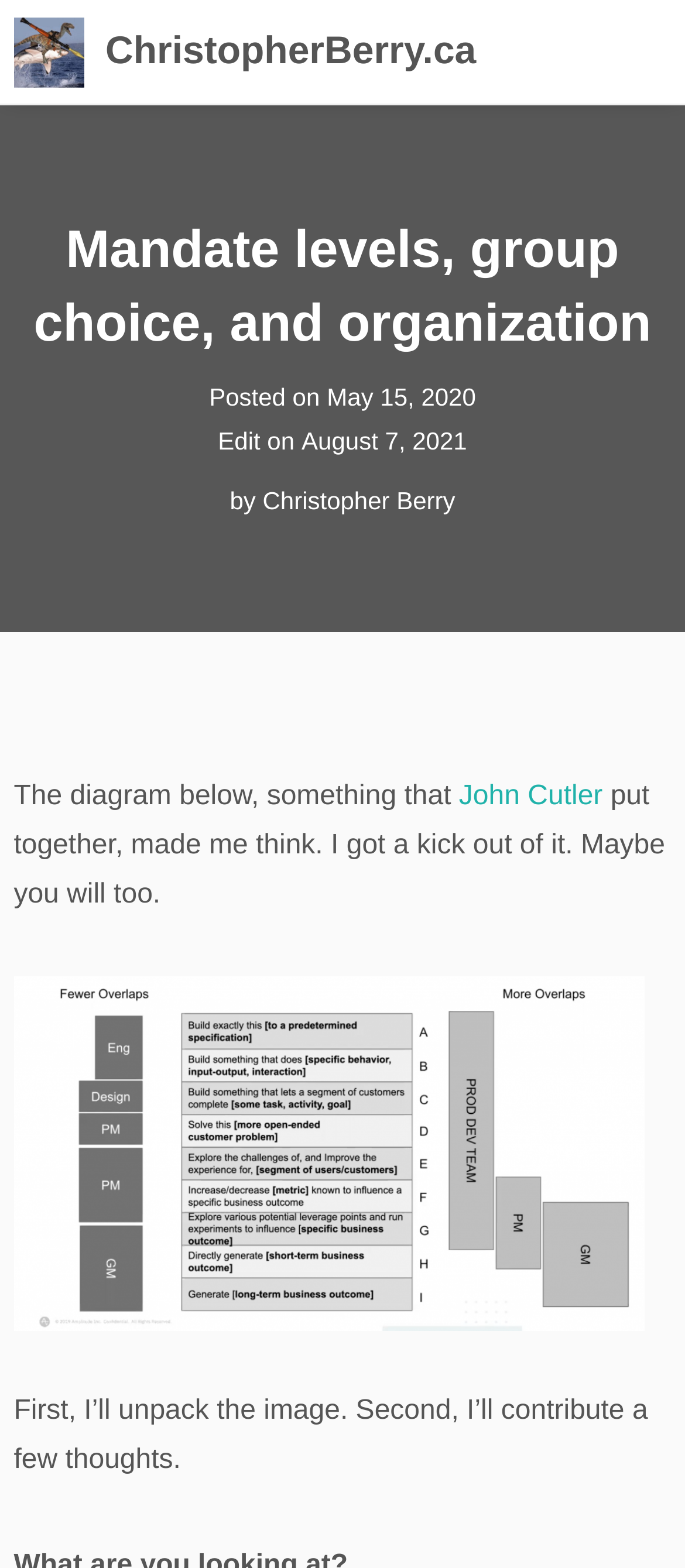Who is the author of the article?
Look at the image and provide a detailed response to the question.

The author of the article can be found by looking at the text 'by' followed by a link 'Christopher Berry', which indicates that Christopher Berry is the author of the article.